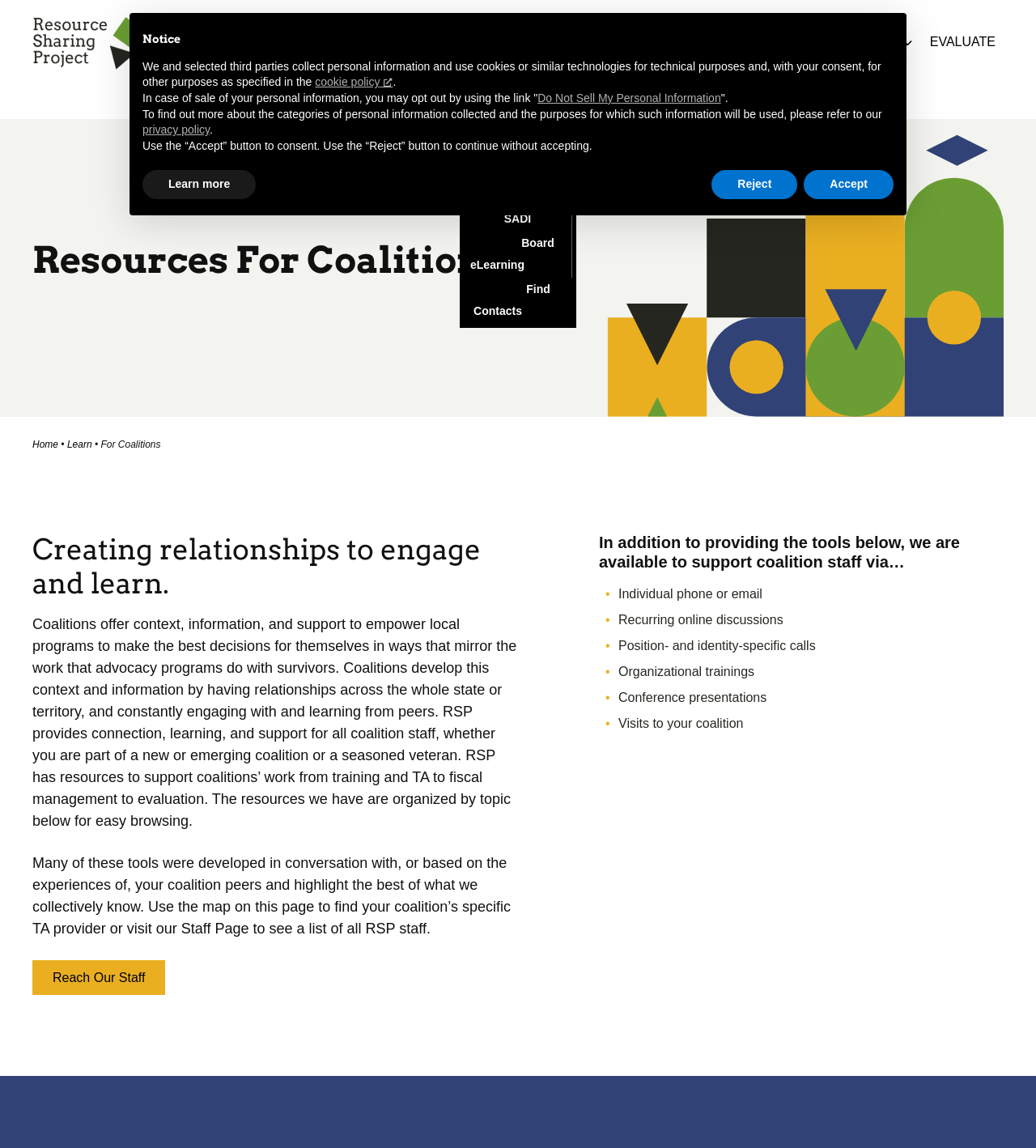Answer the question with a brief word or phrase:
What is the role of coalitions according to the webpage?

Empower local programs